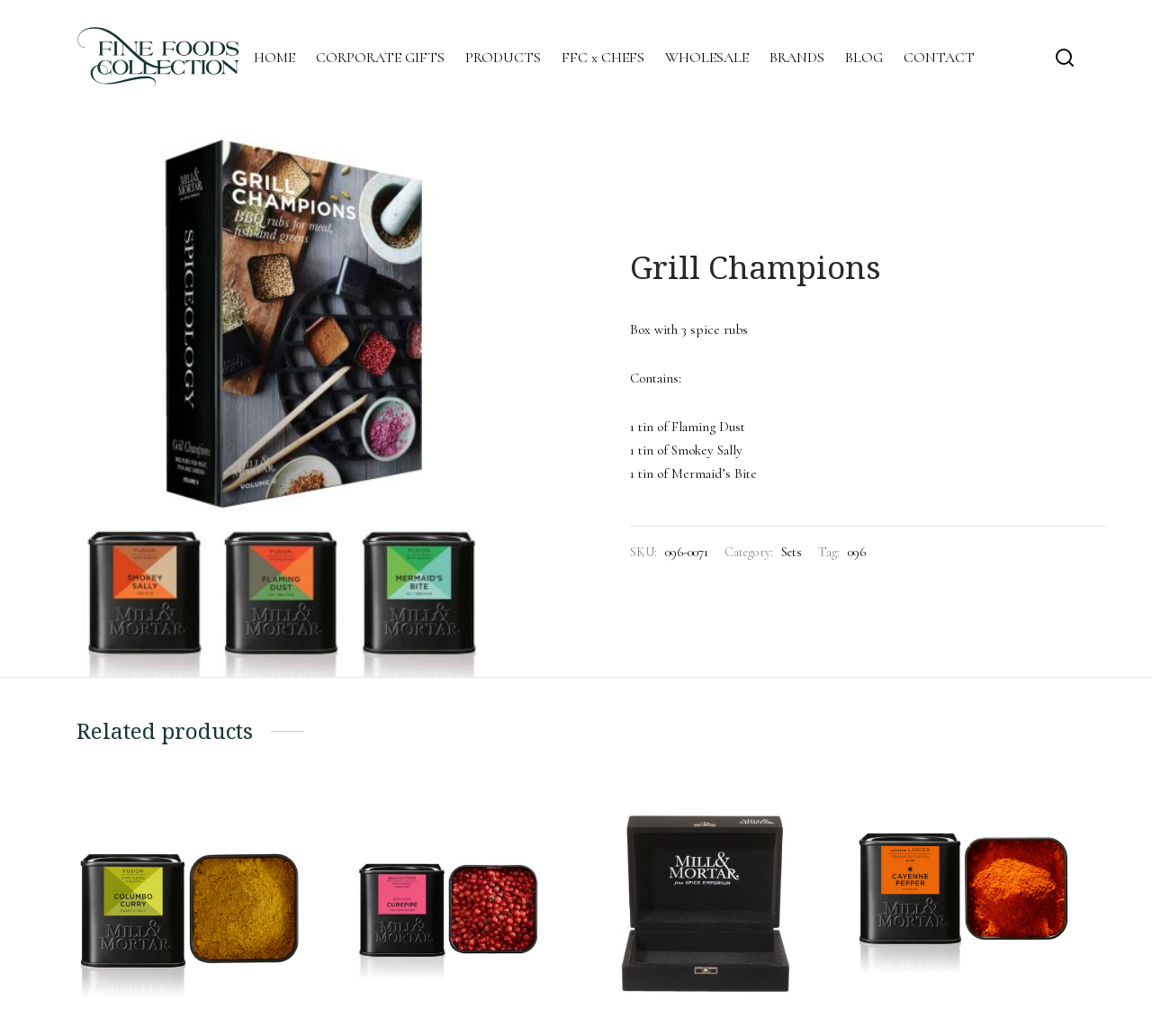Identify and provide the bounding box for the element described by: "alt="Fine Foods Collection"".

[0.066, 0.0, 0.208, 0.11]